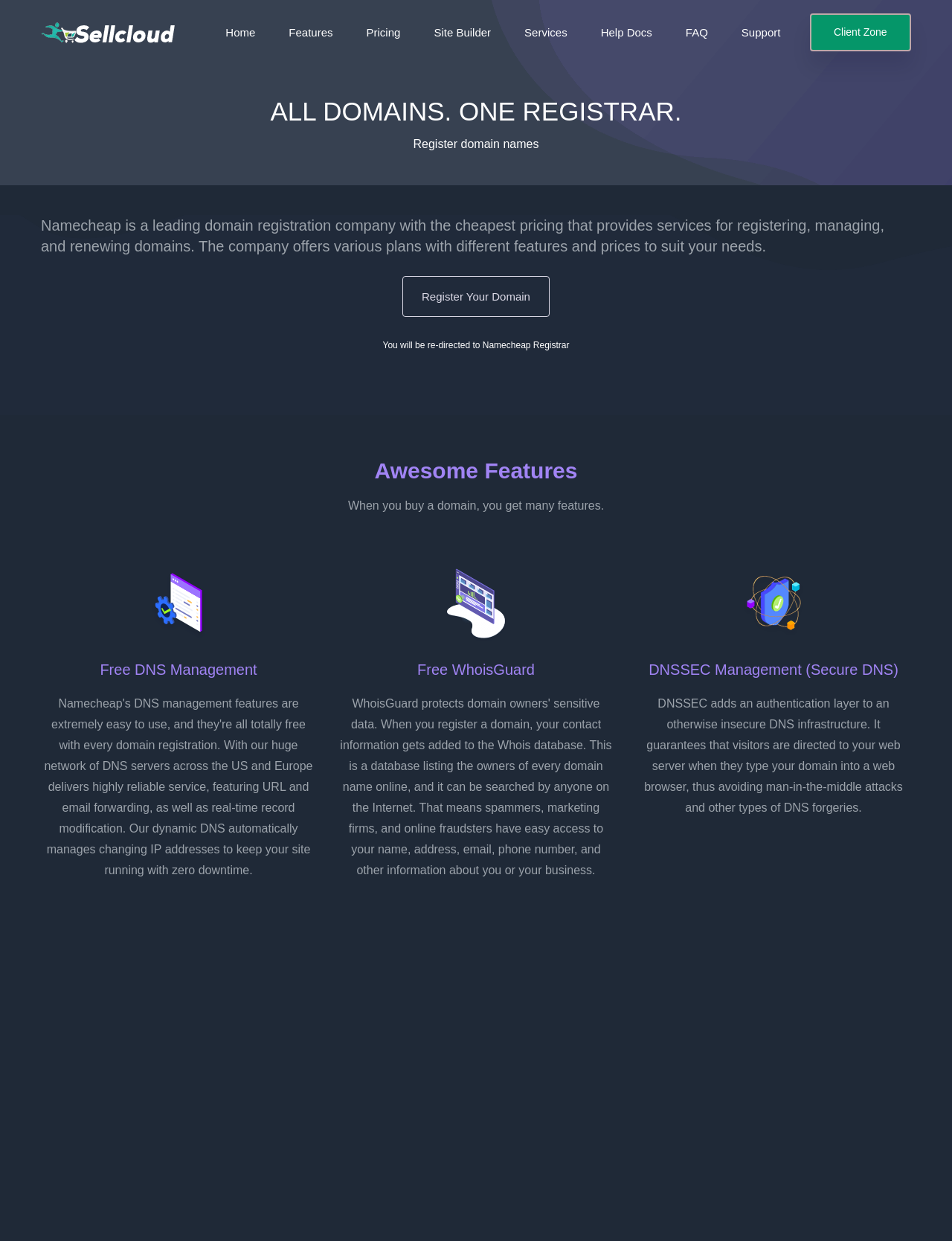Indicate the bounding box coordinates of the element that needs to be clicked to satisfy the following instruction: "Go to Home". The coordinates should be four float numbers between 0 and 1, i.e., [left, top, right, bottom].

[0.237, 0.021, 0.268, 0.031]